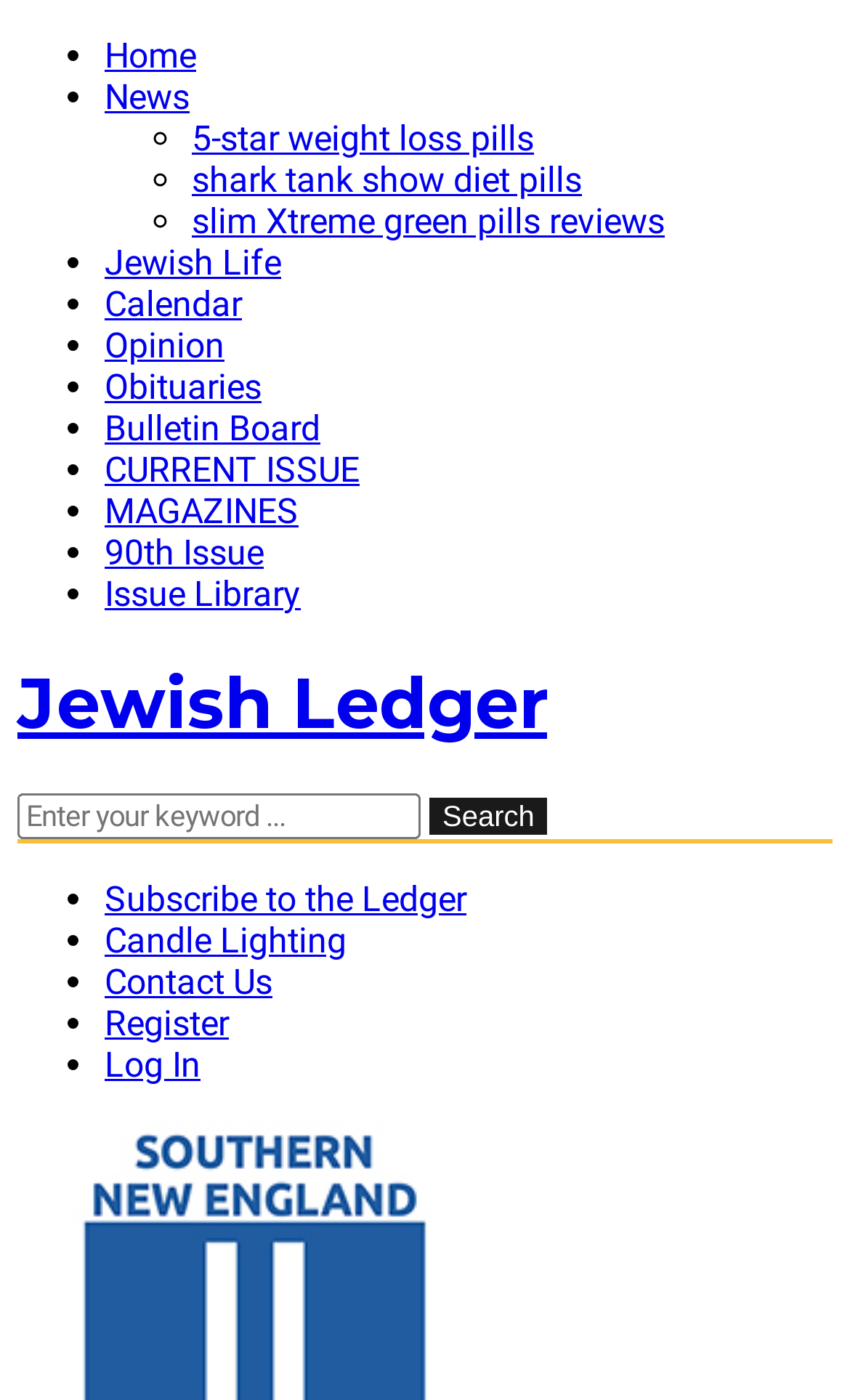What is the purpose of the textbox?
Please answer the question with a detailed response using the information from the screenshot.

The textbox is used for searching, as indicated by the placeholder text 'Enter your keyword...' and the adjacent search button.